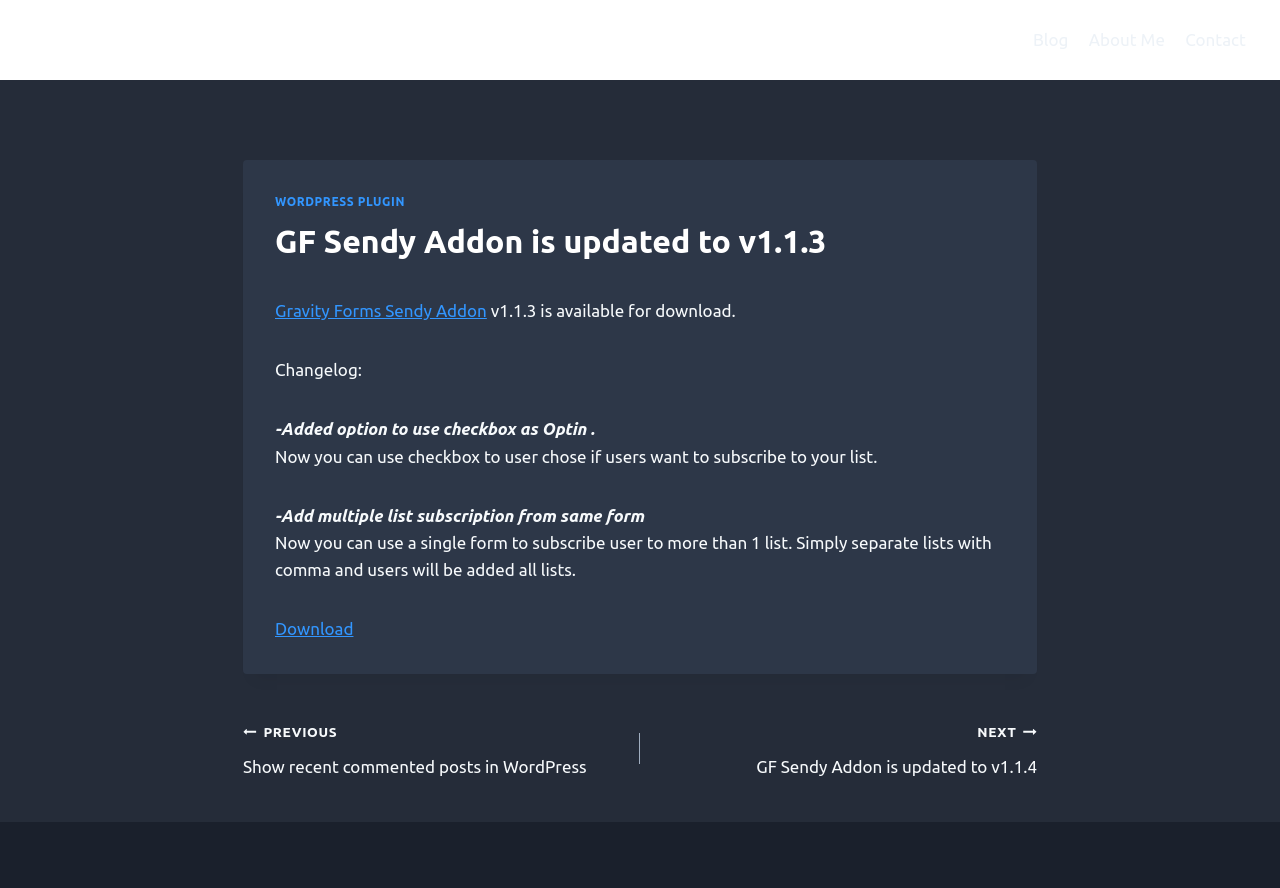What is the purpose of the checkbox option in Gravity Forms Sendy Addon?
Kindly offer a comprehensive and detailed response to the question.

According to the changelog, the checkbox option is added to allow users to choose if they want to subscribe to a list, as stated in the text 'Now you can use checkbox to user chose if users want to subscribe to your list.'